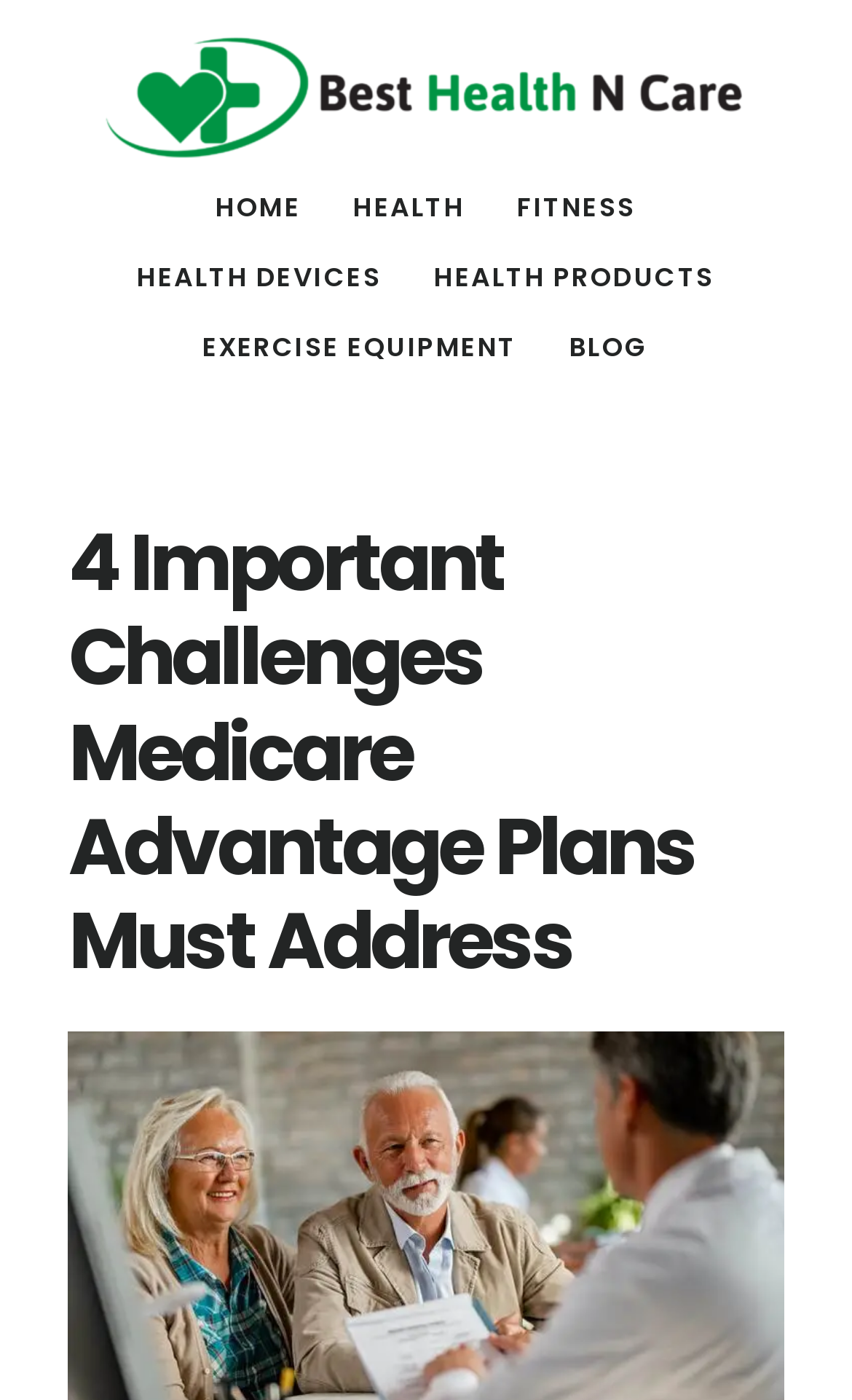Extract the primary header of the webpage and generate its text.

4 Important Challenges Medicare Advantage Plans Must Address